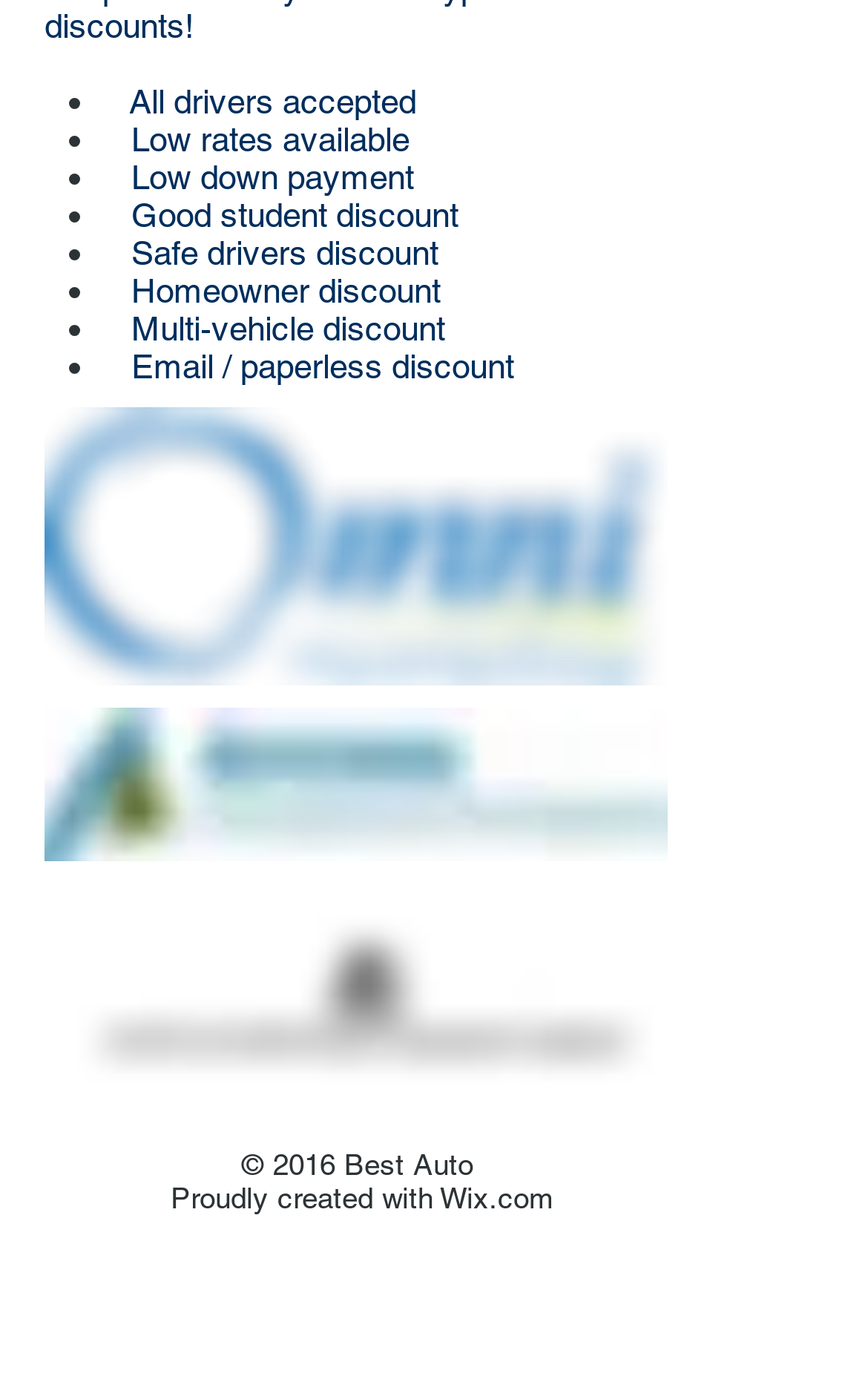Review the image closely and give a comprehensive answer to the question: What is the company name mentioned at the bottom of the page?

I found the company name 'Best Auto' at the bottom of the page, specifically in the copyright section, which is denoted by the symbol '©'.